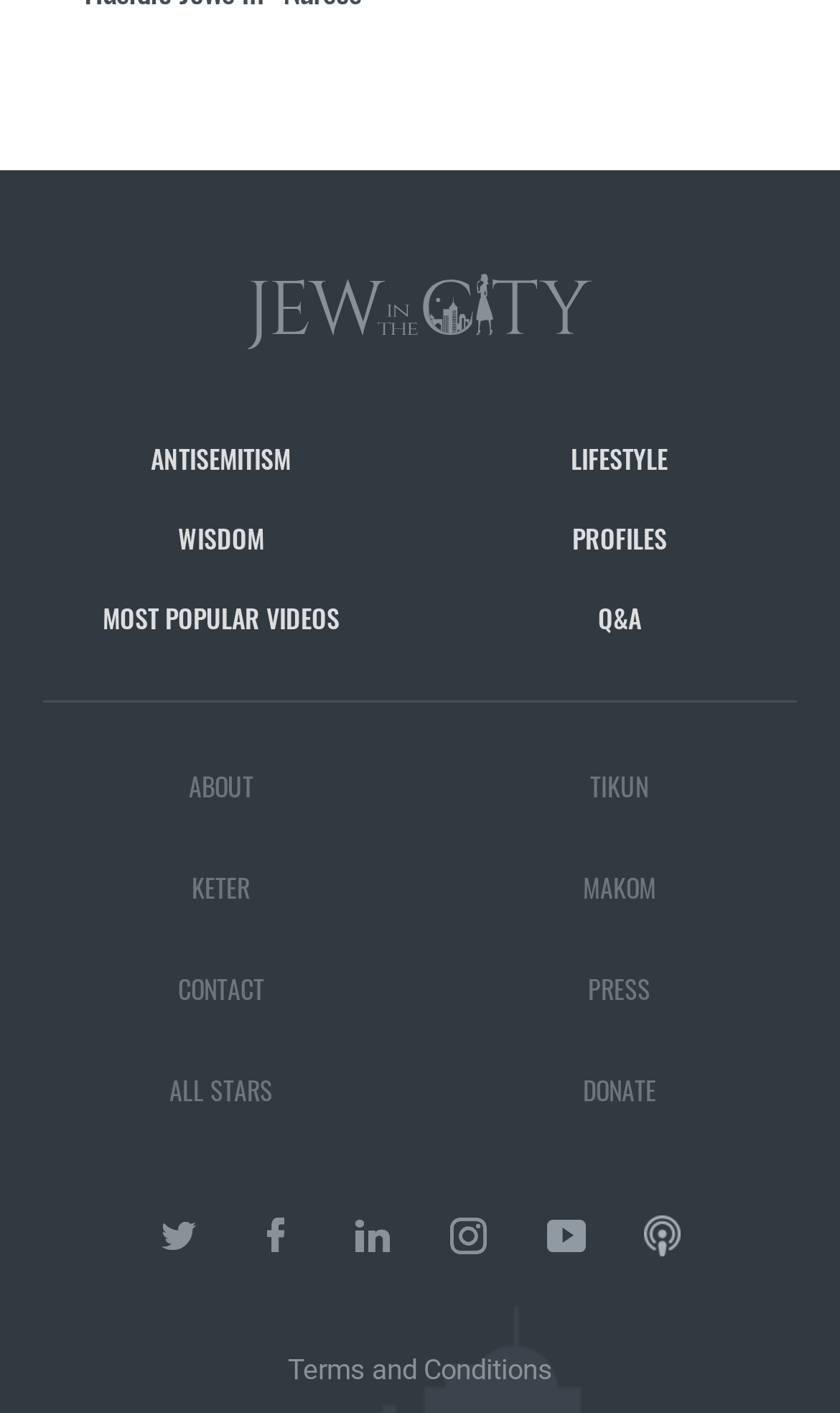Respond to the following question with a brief word or phrase:
How many categories are listed on the top?

7